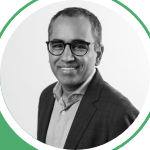What media outlets has Tarsem Basraon been featured in?
Provide a detailed and well-explained answer to the question.

The caption highlights that Tarsem Basraon has been featured in various media outlets, including BNN, Toronto Star, MoneySense, and CBC, which underscores his influence and recognition in the financial sector.